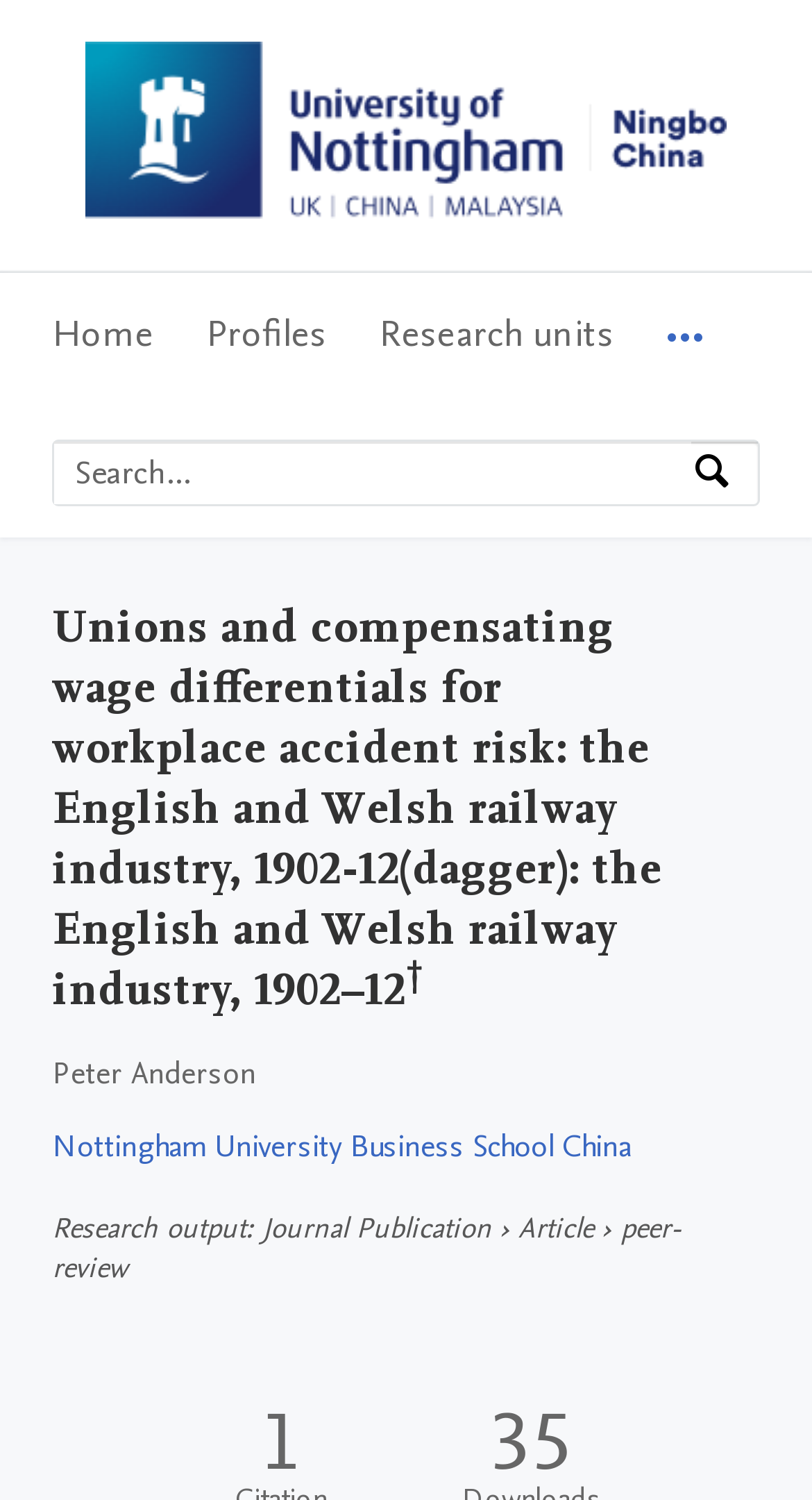Construct a comprehensive description capturing every detail on the webpage.

The webpage is about a research article titled "Unions and compensating wage differentials for workplace accident risk: the English and Welsh railway industry, 1902-12" by Peter Anderson from the Nottingham University Business School China. 

At the top left corner, there are three "Skip to" links: "Skip to main navigation", "Skip to search", and "Skip to main content". Next to these links, there is a University of Nottingham Ningbo China logo. 

Below the logo, there is a main navigation menu with five menu items: "Home", "Profiles", "Research units", and "More navigation options". 

To the right of the navigation menu, there is a search box with a label "Search by expertise, name or affiliation" and a "Search" button. 

The main content of the webpage starts with a heading that displays the title of the research article. Below the title, there is the author's name, Peter Anderson, and the affiliation, Nottingham University Business School China. 

The article's details are presented in a structured format, with labels and values, including the type of research output, which is a journal publication, and the article type, which is peer-reviewed. 

At the bottom of the page, there is a counter showing the total downloads for this work, which is 35.